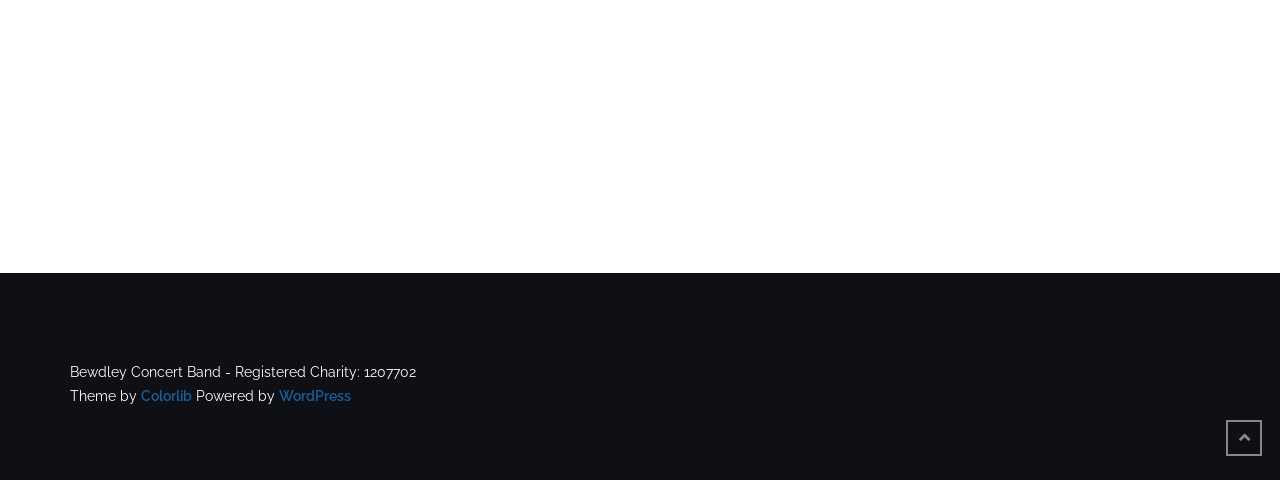Please provide a comprehensive answer to the question based on the screenshot: What is the charity number of Bewdley Concert Band?

The charity number of Bewdley Concert Band can be found in the footer section of the webpage, where it is mentioned as 'Registered Charity: 1207702'.